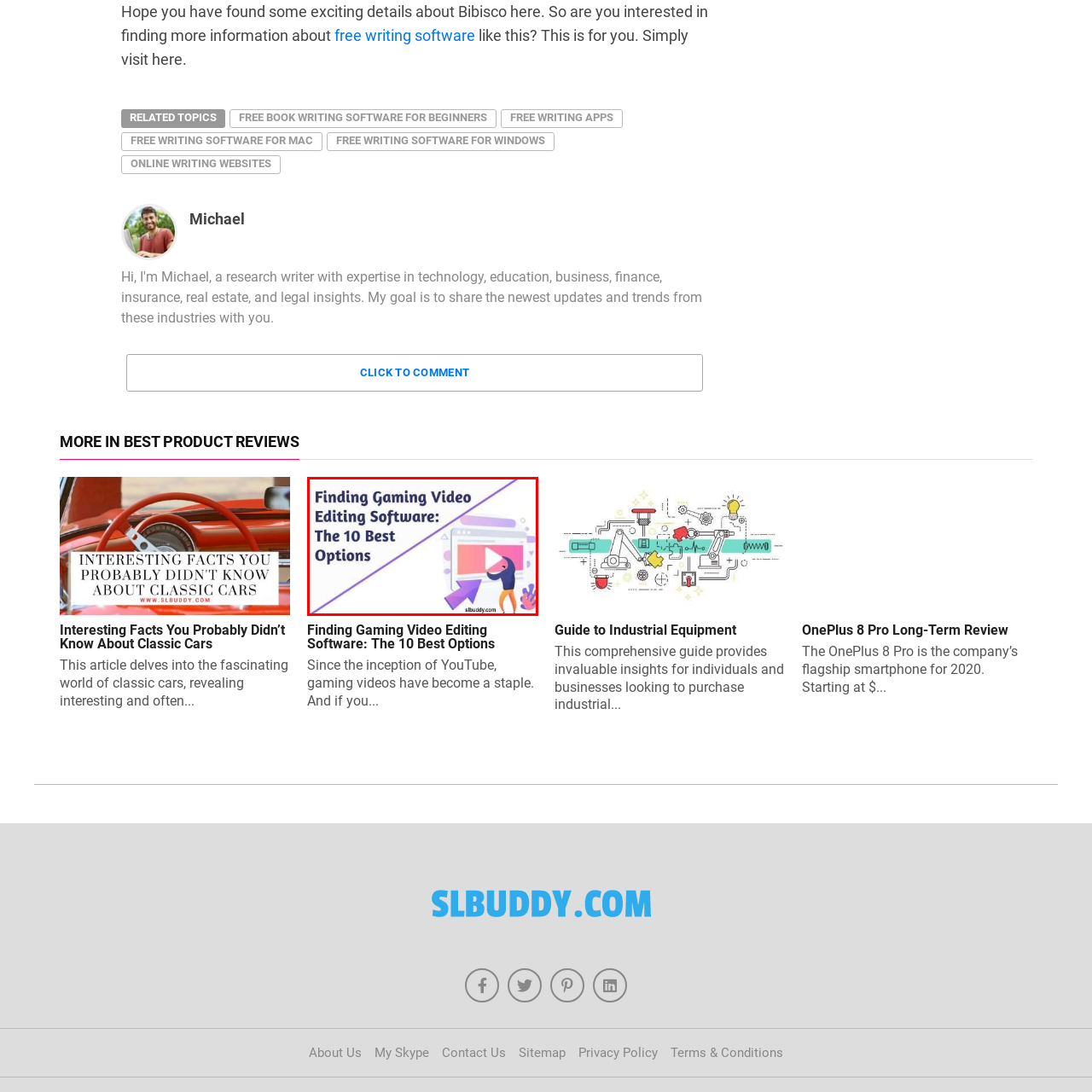Write a thorough description of the contents of the image marked by the red outline.

The image features an eye-catching graphic titled "Finding Gaming Video Editing Software: The 10 Best Options." It showcases a vibrant design with a playful character engaging with a video interface, emphasizing the theme. The character is animatedly pointing towards a highlighted play button on a digital screen, representing the process of video editing tailored for gaming content. This visual serves as a compelling introduction to an article that explores the top ten software options available for gamers looking to enhance their video editing skills, providing useful insights and recommendations for beginners and experienced creators alike.